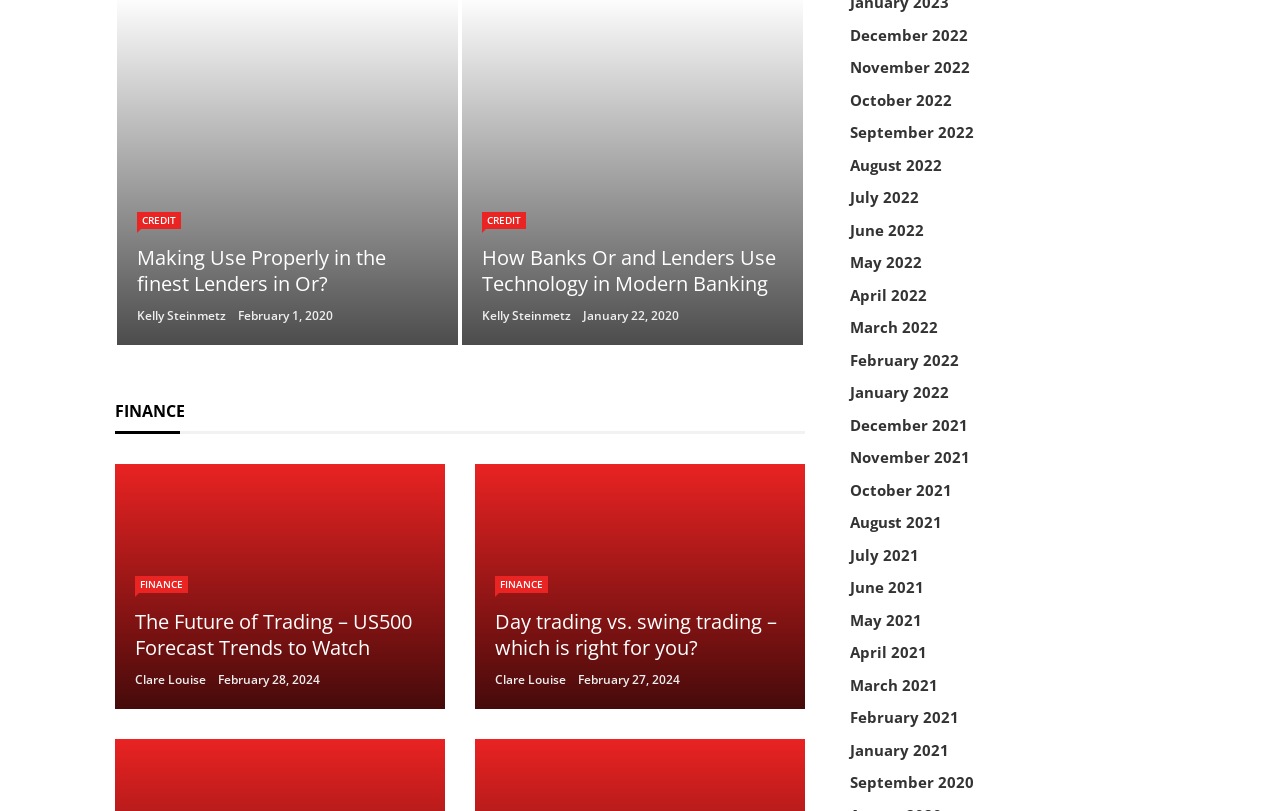Can you provide the bounding box coordinates for the element that should be clicked to implement the instruction: "Read the article 'How Banks Or and Lenders Use Technology in Modern Banking'"?

[0.107, 0.301, 0.337, 0.367]